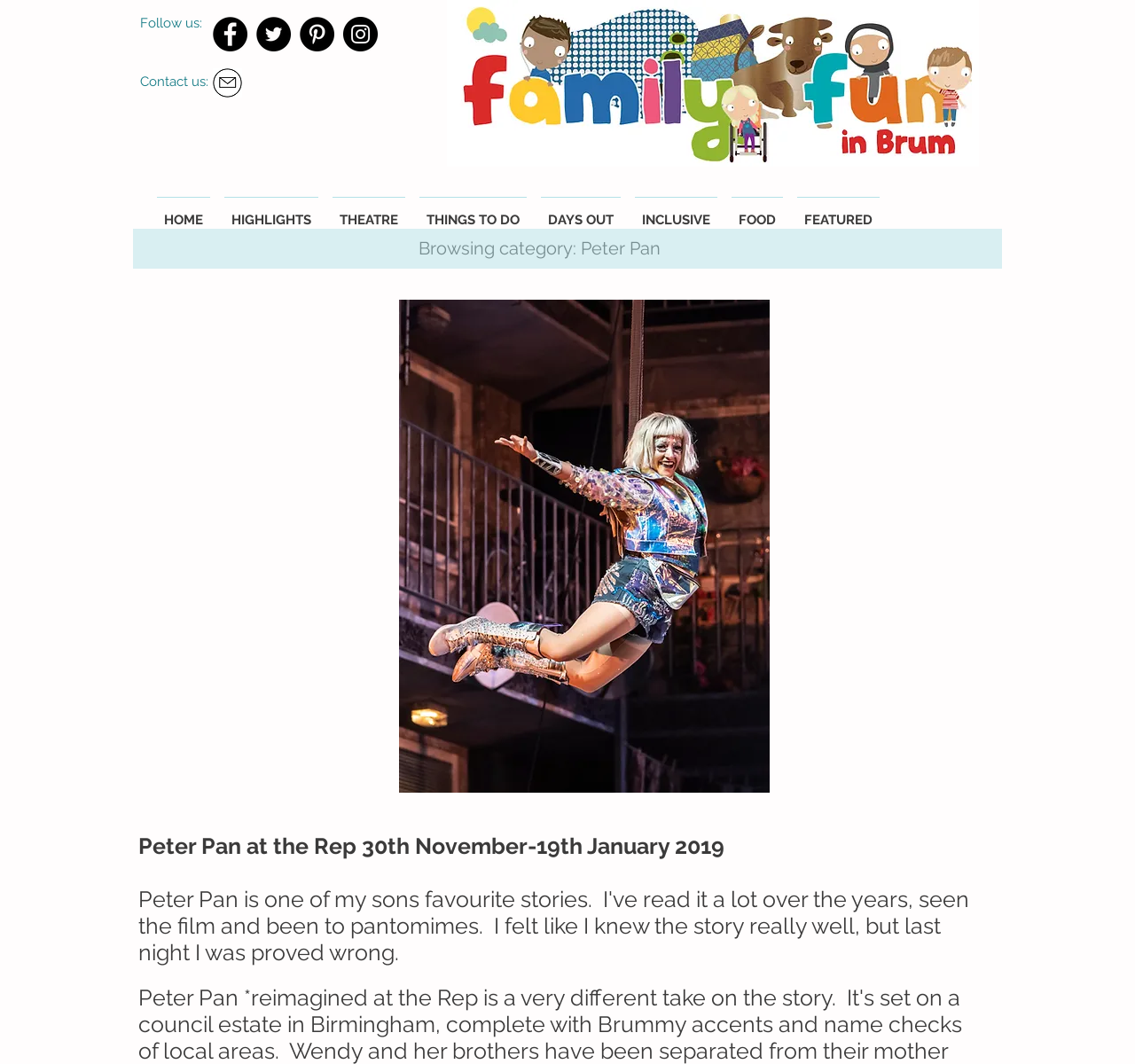Locate the bounding box coordinates of the element that needs to be clicked to carry out the instruction: "Search the site". The coordinates should be given as four float numbers ranging from 0 to 1, i.e., [left, top, right, bottom].

[0.123, 0.118, 0.243, 0.148]